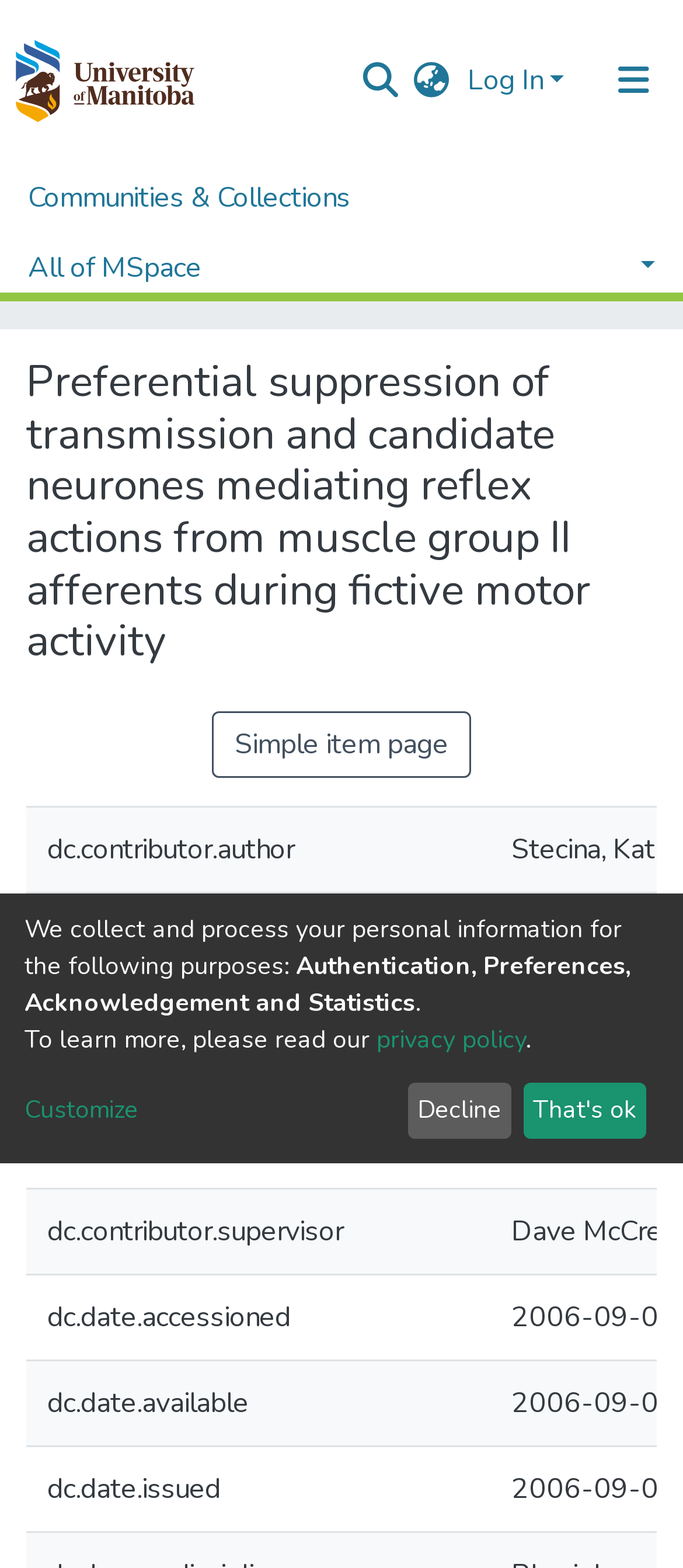Please reply to the following question with a single word or a short phrase:
How many grid cells are in the simple item page?

6